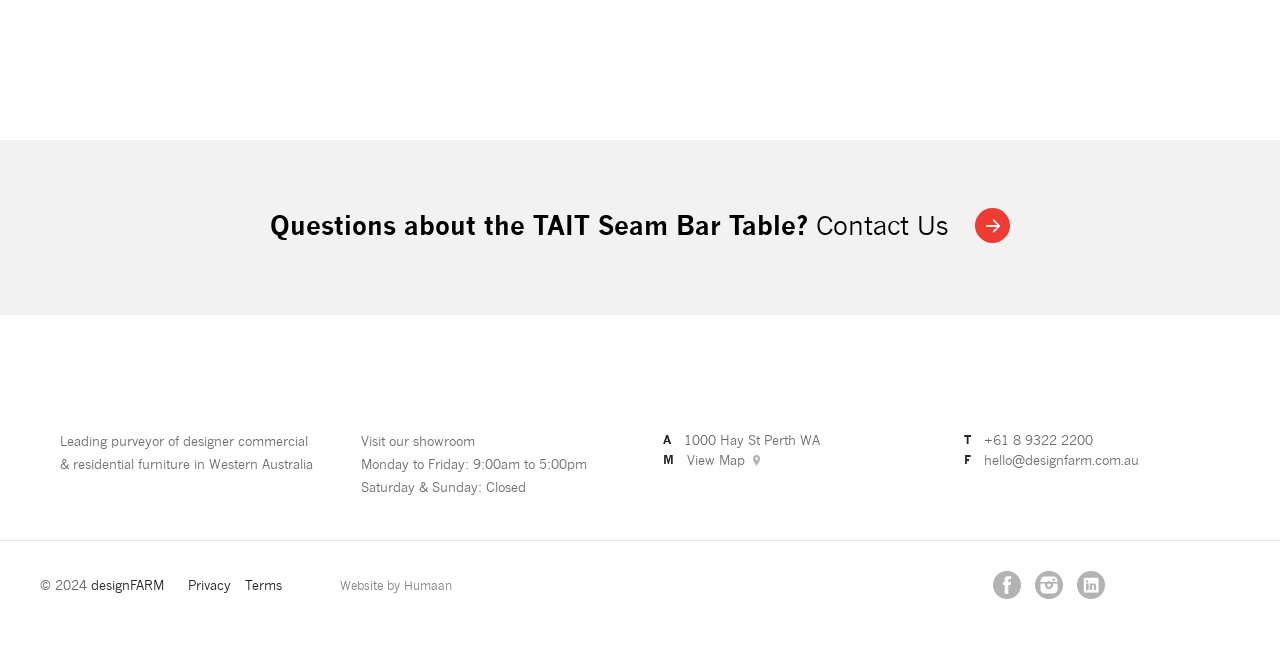What is the name of the company that designed the website?
Answer the question with a detailed explanation, including all necessary information.

I found the company name information in the link element with the text 'Humaan' which is located at the coordinates [0.316, 0.889, 0.353, 0.912]. This element is part of the sentence 'Website by'.